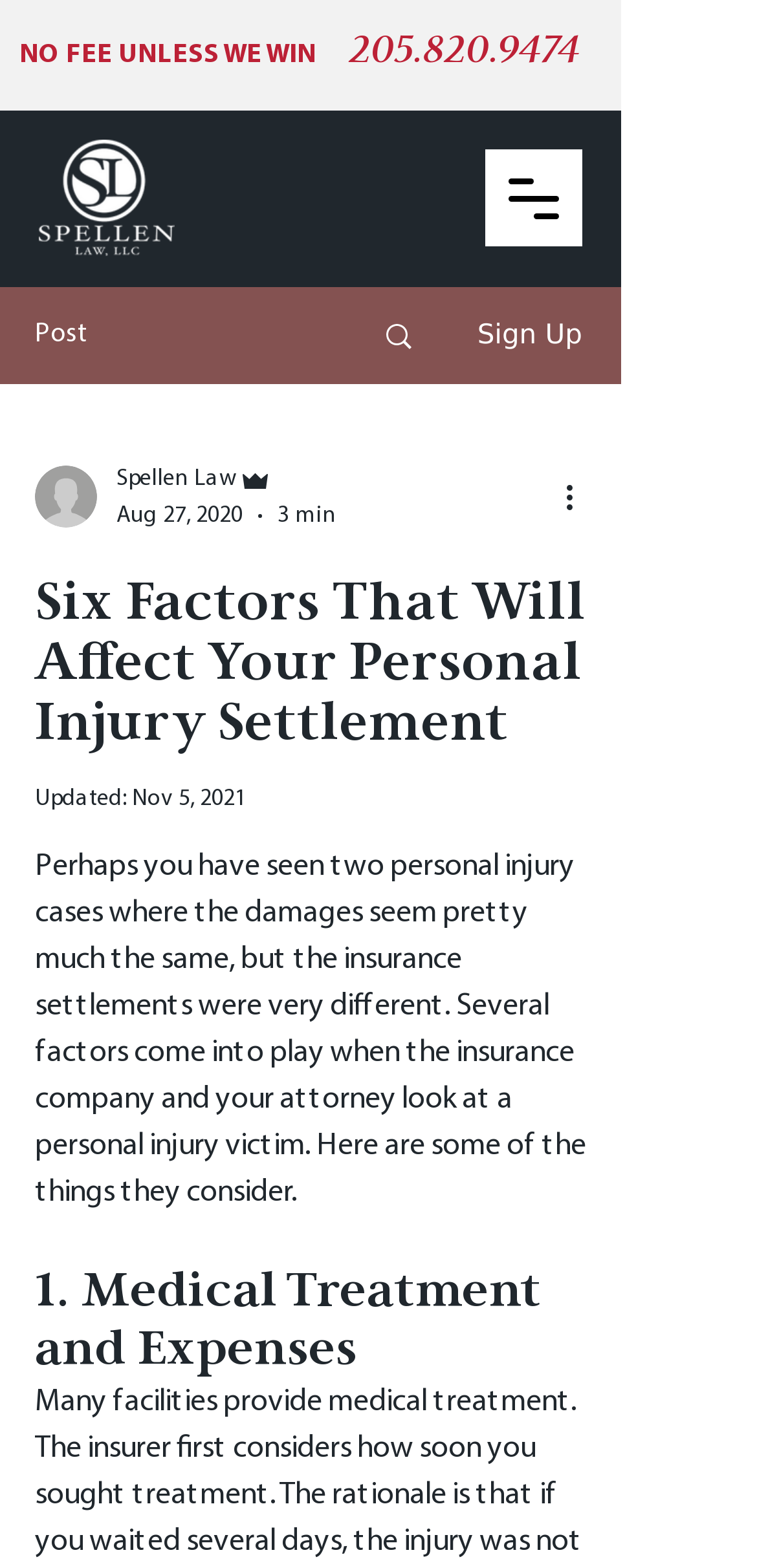Refer to the screenshot and give an in-depth answer to this question: What is the first factor that affects personal injury settlement?

I found the first factor by looking at the heading element with the text '1. Medical Treatment and Expenses' which is located in the article content.